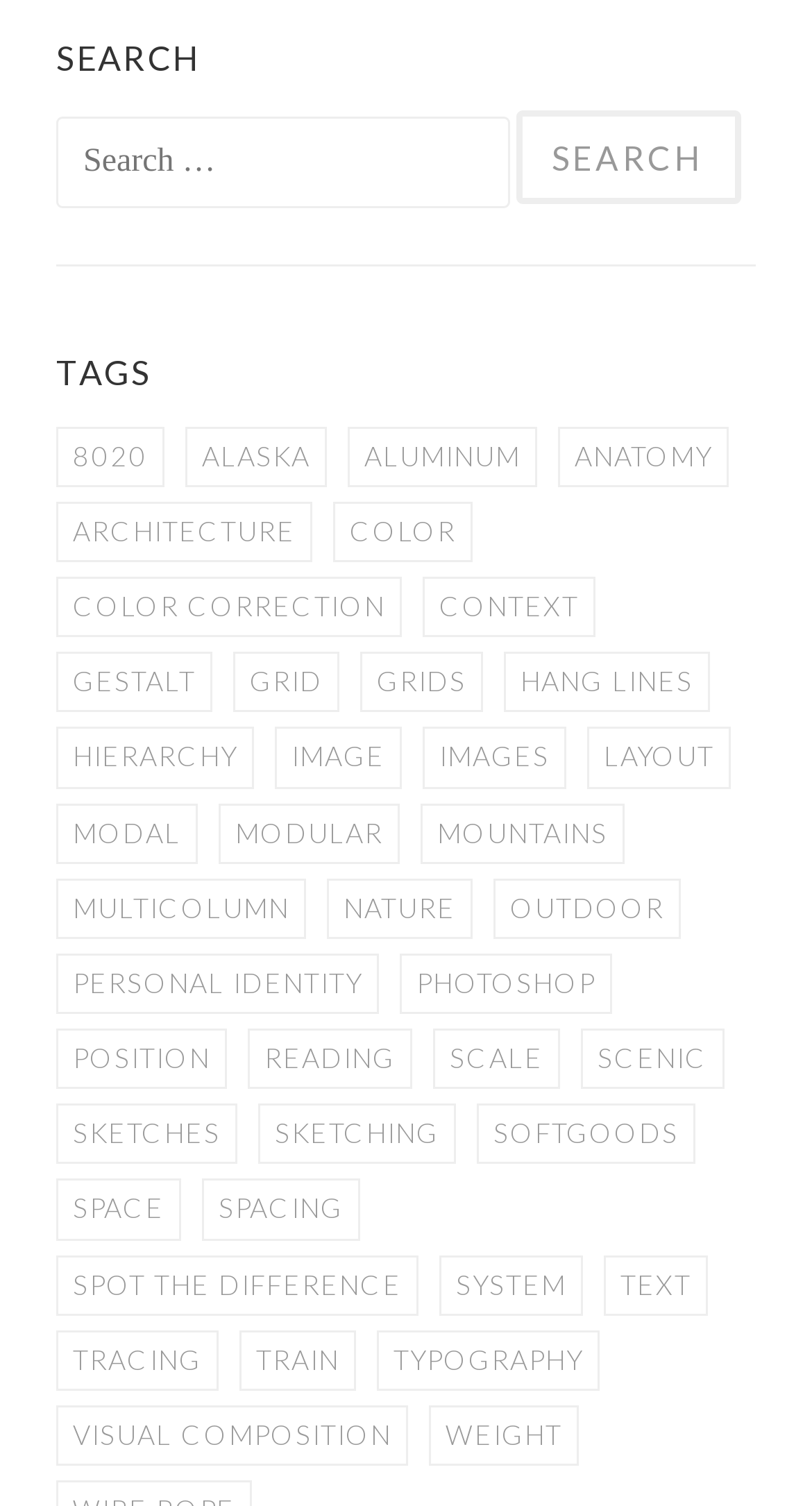Please specify the bounding box coordinates of the element that should be clicked to execute the given instruction: 'View the 'Outdoor' item'. Ensure the coordinates are four float numbers between 0 and 1, expressed as [left, top, right, bottom].

[0.608, 0.583, 0.838, 0.623]